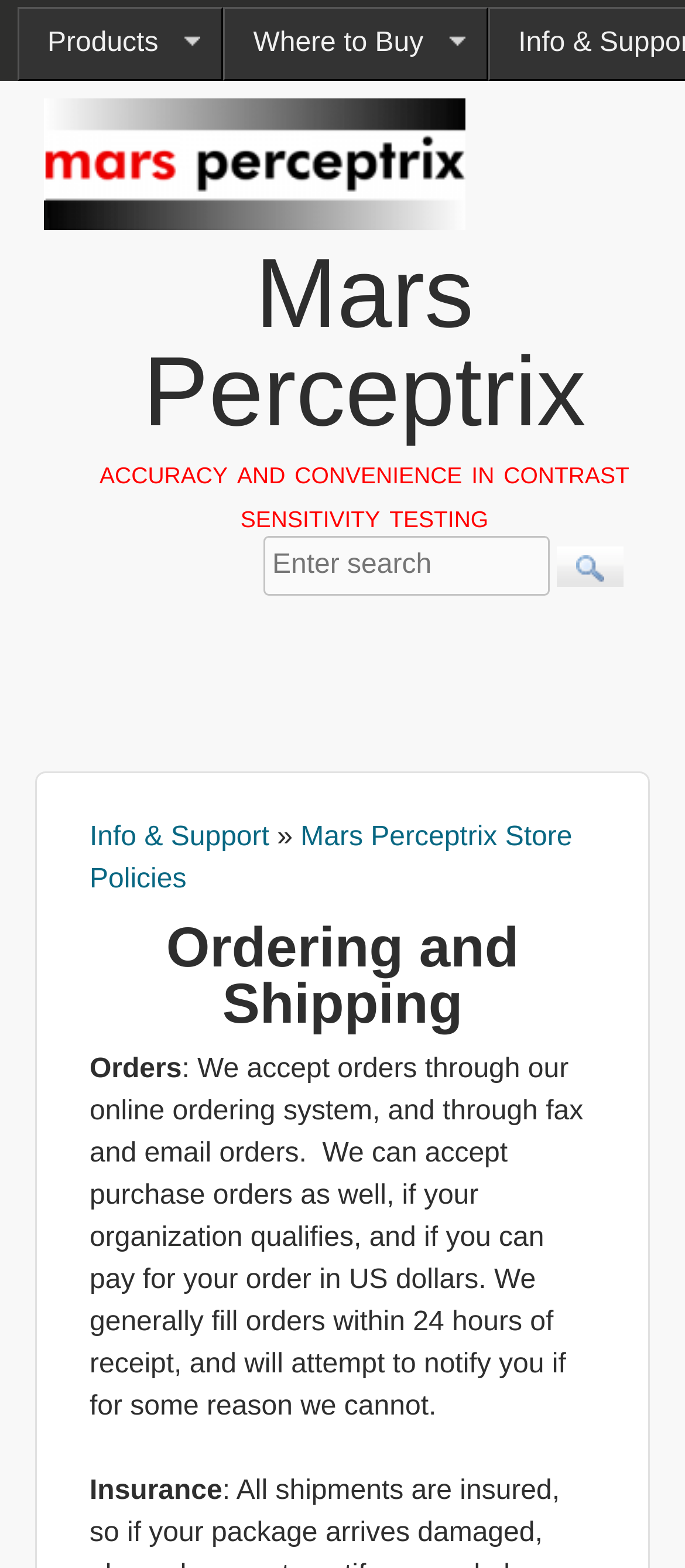Describe in detail what you see on the webpage.

The webpage is about Mars Perceptrix, a company that provides information on ordering and shipping. At the top left corner, there is a link to skip to the main content. Below it, there are three links: "Products", "Where to Buy", and "Mars Perceptrix", which is also accompanied by an image of the company's logo. 

To the right of the logo, there is a heading that reads "Mars Perceptrix" and a subheading that describes the company's focus on accuracy and convenience in contrast sensitivity testing. Below this, there is a search form with a search box and a "Search" button.

On the left side of the page, there is a navigation menu that displays the current location, "You are here", with links to "Info & Support" and "Mars Perceptrix Store Policies". Below this, there is a header section with a heading that reads "Ordering and Shipping". 

Under the "Ordering and Shipping" header, there are two paragraphs of text. The first paragraph explains that the company accepts orders through their online system, fax, and email, and also accepts purchase orders from qualified organizations. The second paragraph discusses insurance.